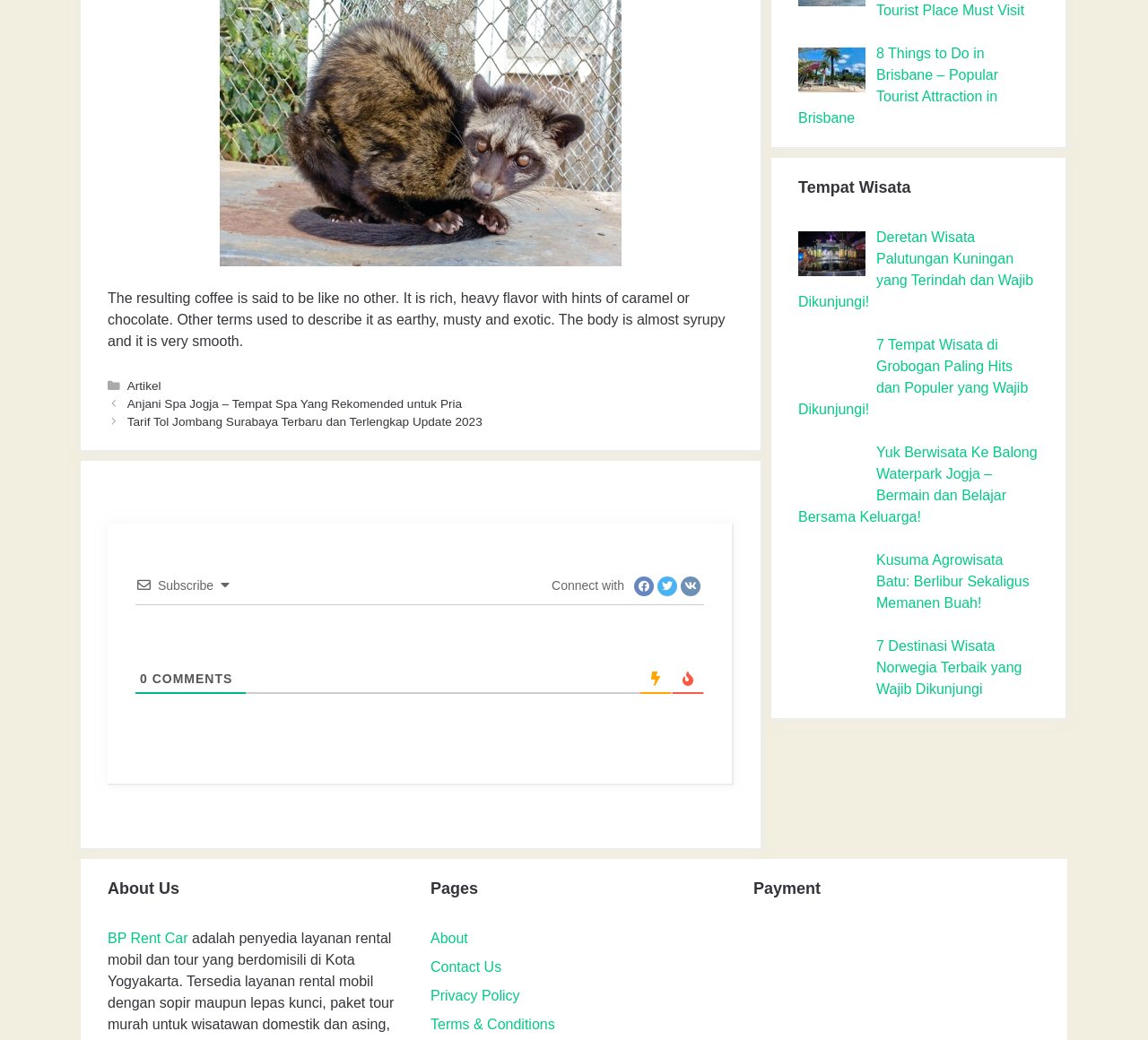Highlight the bounding box coordinates of the element you need to click to perform the following instruction: "Read the 'Tempat Wisata' heading."

[0.695, 0.169, 0.905, 0.192]